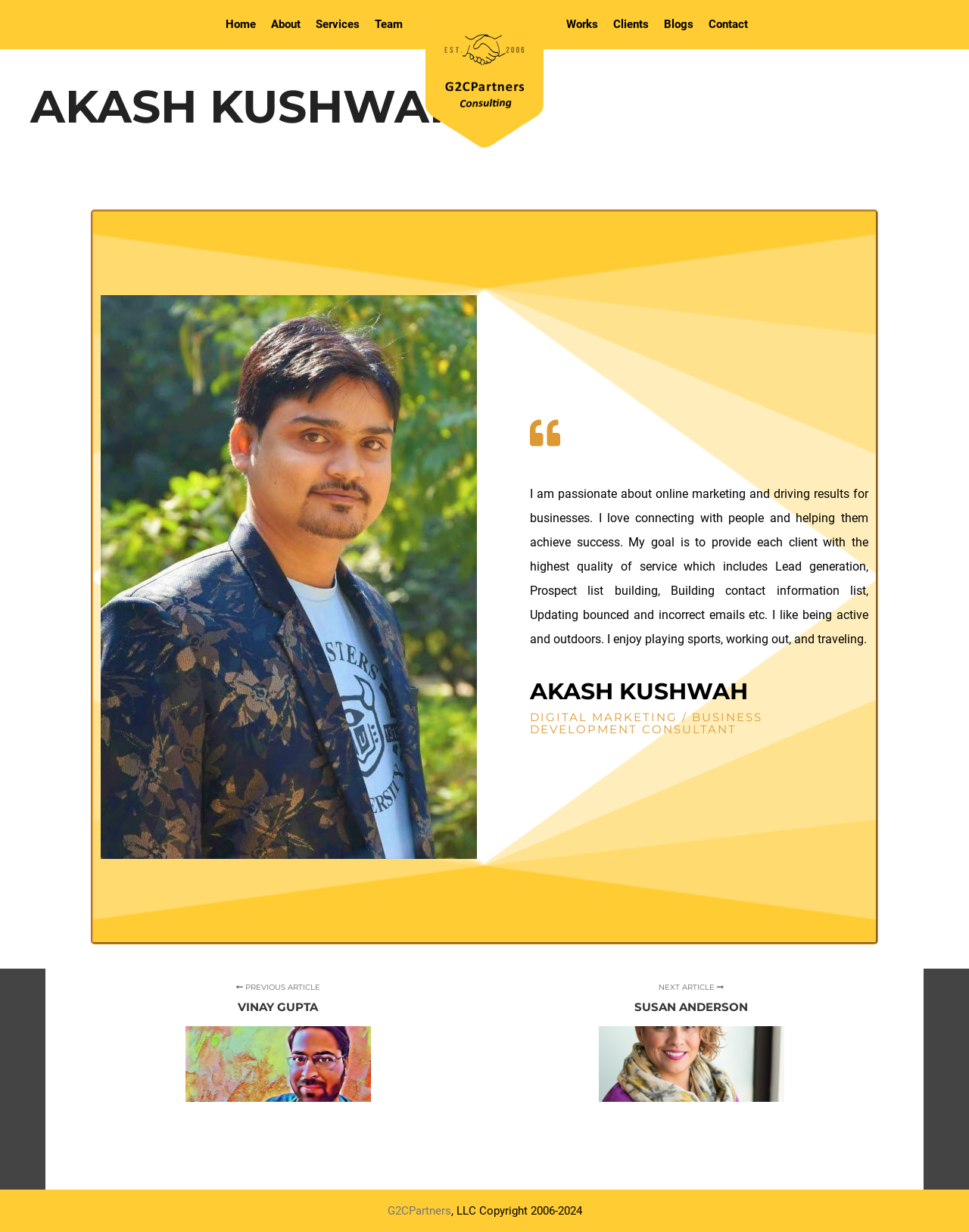Answer succinctly with a single word or phrase:
What is the topic of the services provided by Akash Kushwah?

Online marketing